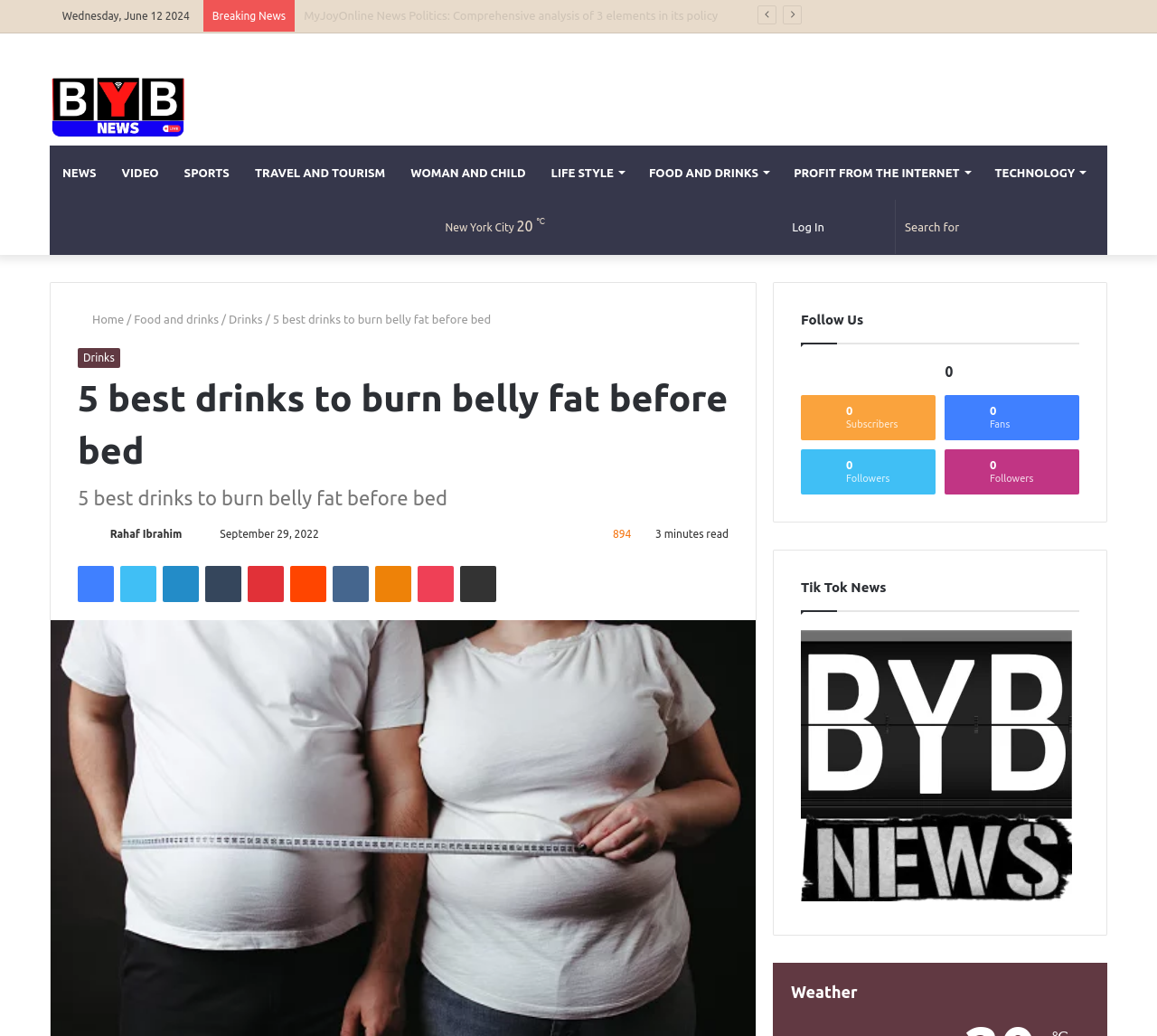Show the bounding box coordinates of the element that should be clicked to complete the task: "Read about FOOD AND DRINKS".

[0.116, 0.302, 0.189, 0.314]